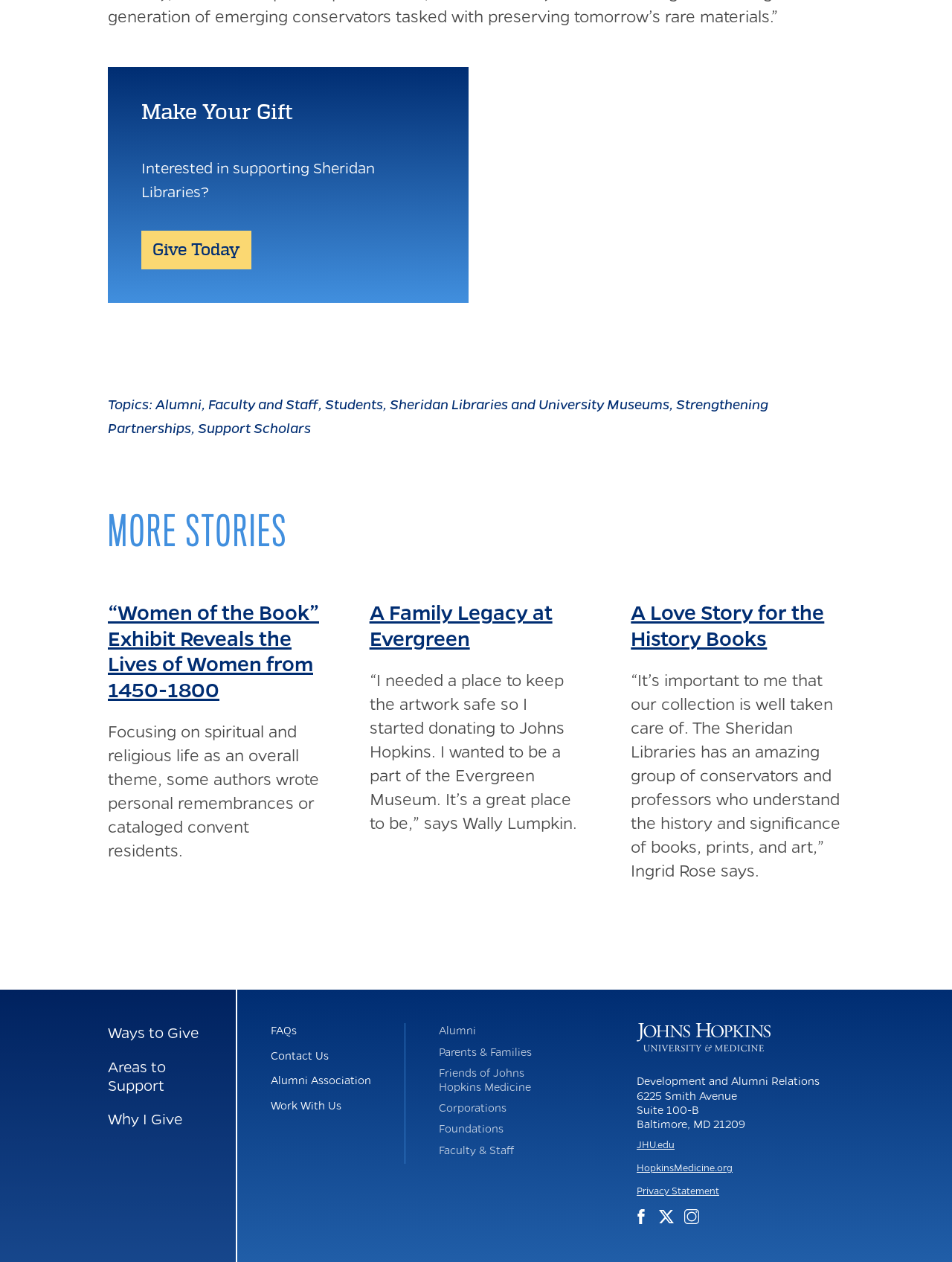What is the topic of the 'Women of the Book' exhibit? Look at the image and give a one-word or short phrase answer.

Lives of women from 1450-1800